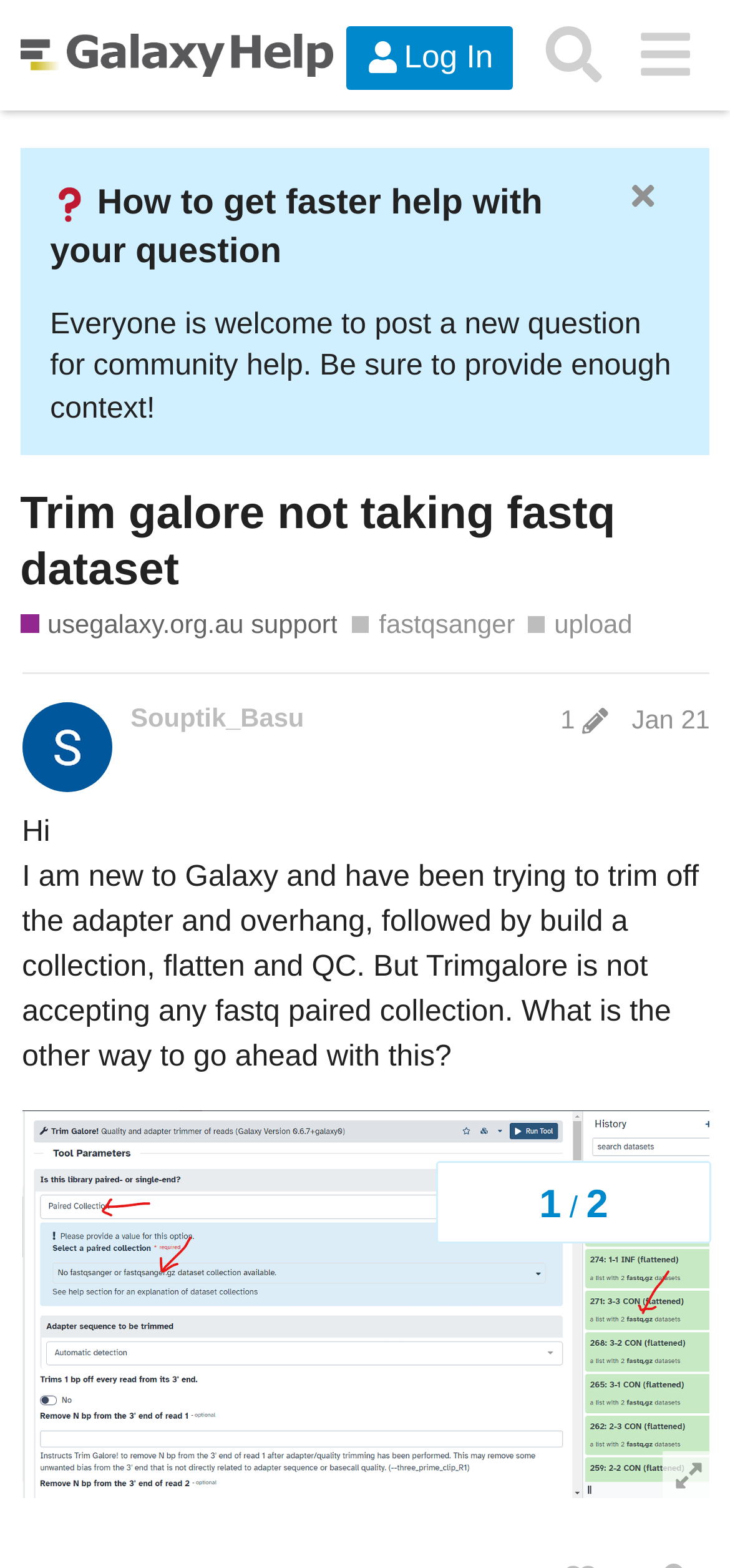Please provide a comprehensive response to the question below by analyzing the image: 
What is the topic of the post edited by Souptik_Basu?

The topic of the post edited by Souptik_Basu can be found in the heading element that says 'Trim galore not taking fastq dataset'. This heading element is located below the navigation bar and above the post content.